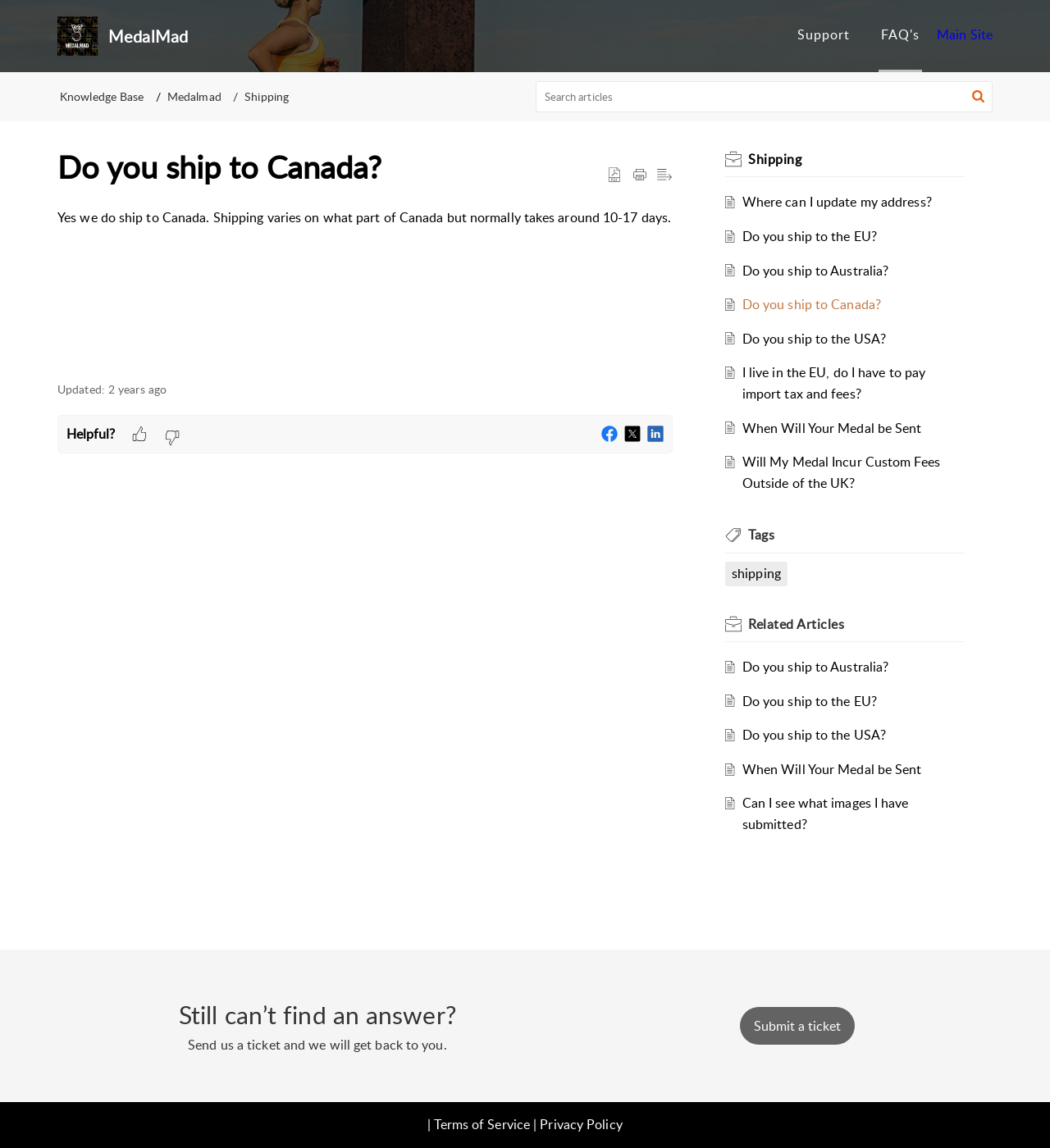Answer the following query concisely with a single word or phrase:
What is the function of the search bar?

To search articles